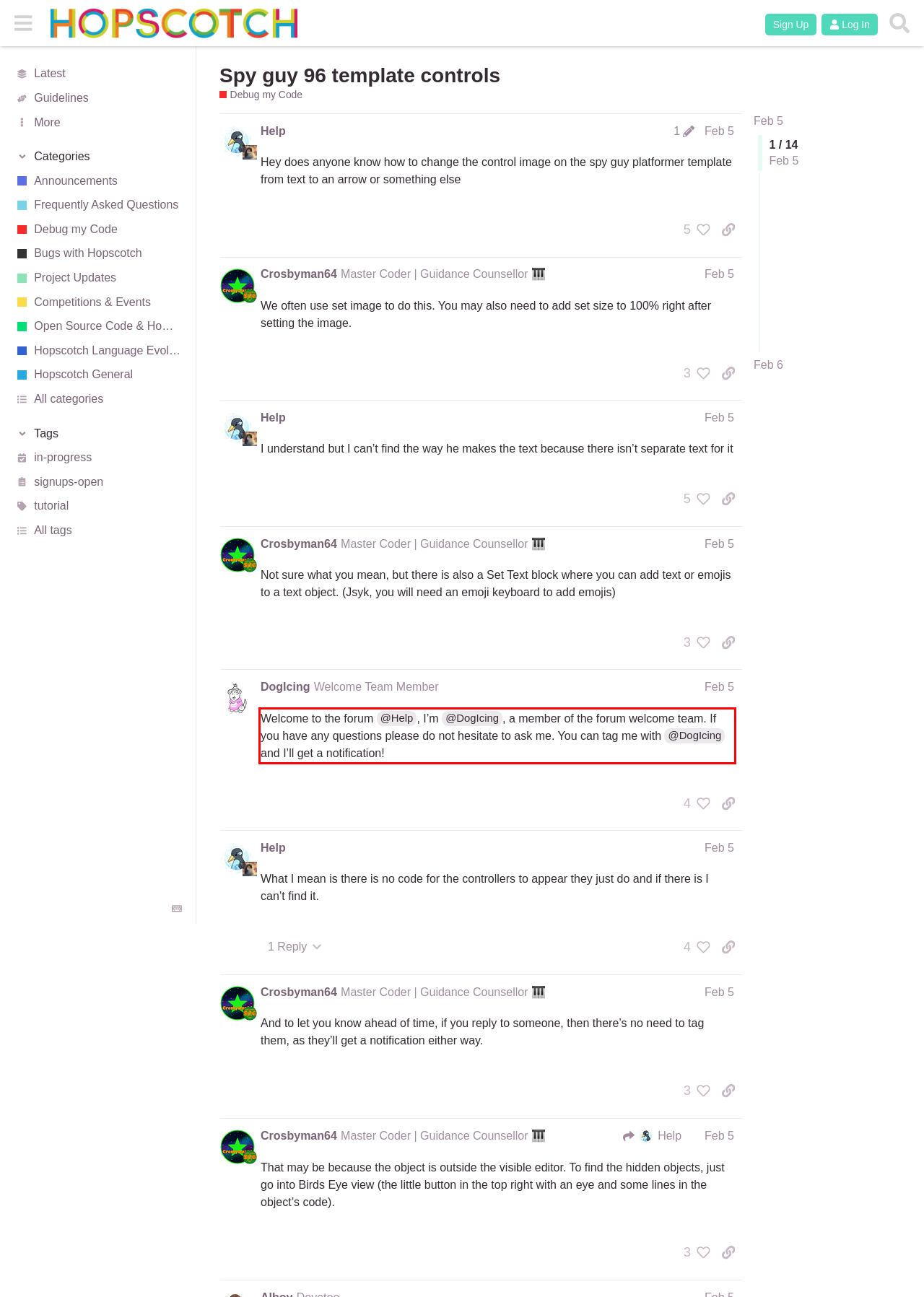You have a screenshot of a webpage with a red bounding box. Use OCR to generate the text contained within this red rectangle.

Welcome to the forum @Help, I’m @DogIcing, a member of the forum welcome team. If you have any questions please do not hesitate to ask me. You can tag me with @DogIcing and I’ll get a notification!